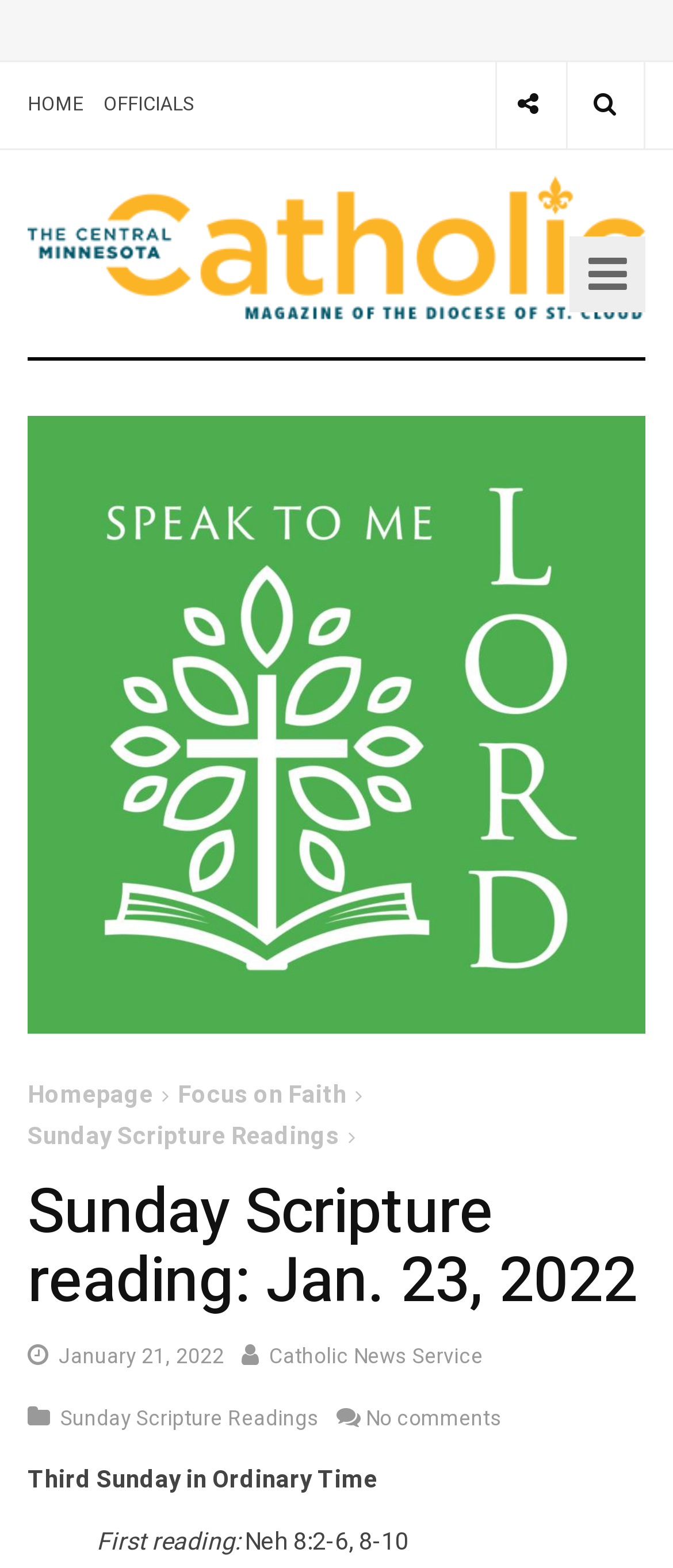Extract the bounding box coordinates for the UI element described by the text: "Catholic News Service". The coordinates should be in the form of [left, top, right, bottom] with values between 0 and 1.

[0.4, 0.855, 0.718, 0.875]